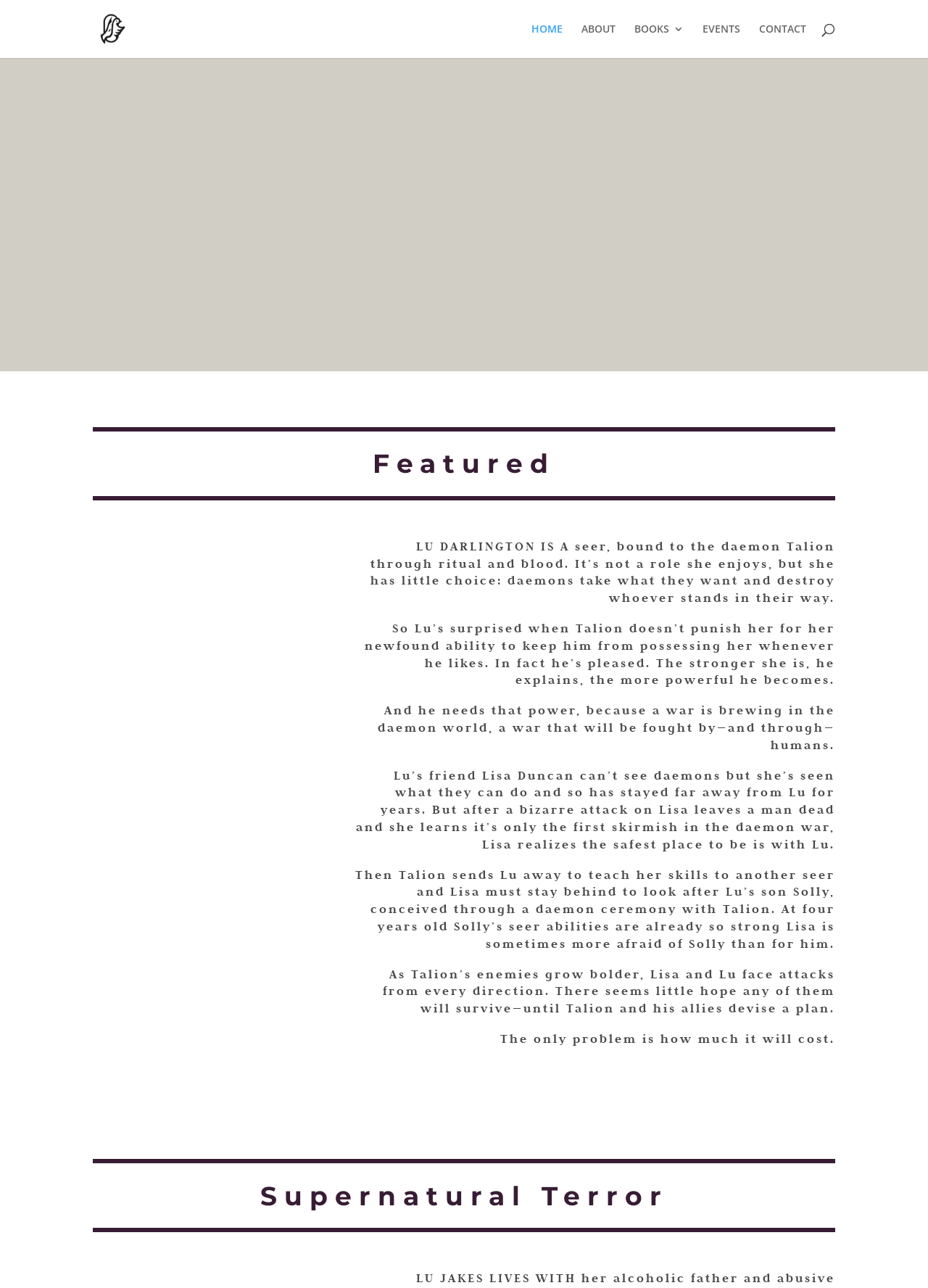Identify the bounding box for the described UI element: "CONTACT".

[0.818, 0.019, 0.869, 0.045]